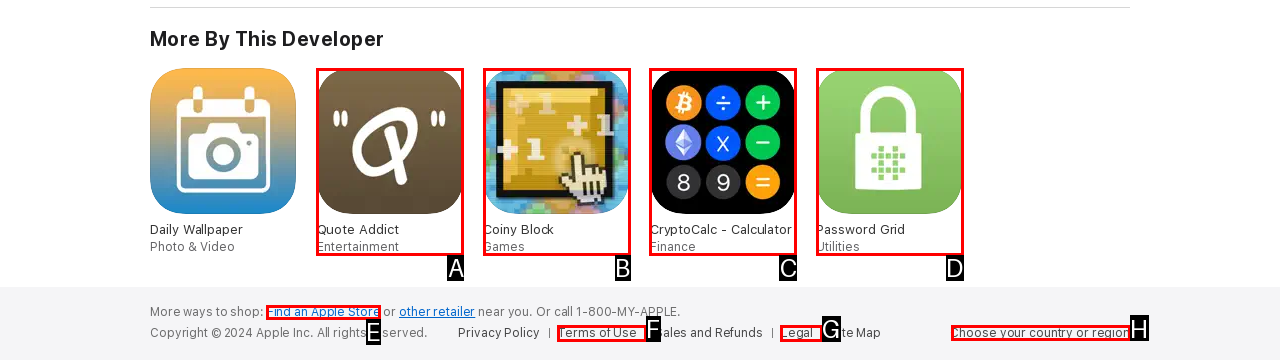Tell me which one HTML element I should click to complete the following task: Choose your country or region Answer with the option's letter from the given choices directly.

H